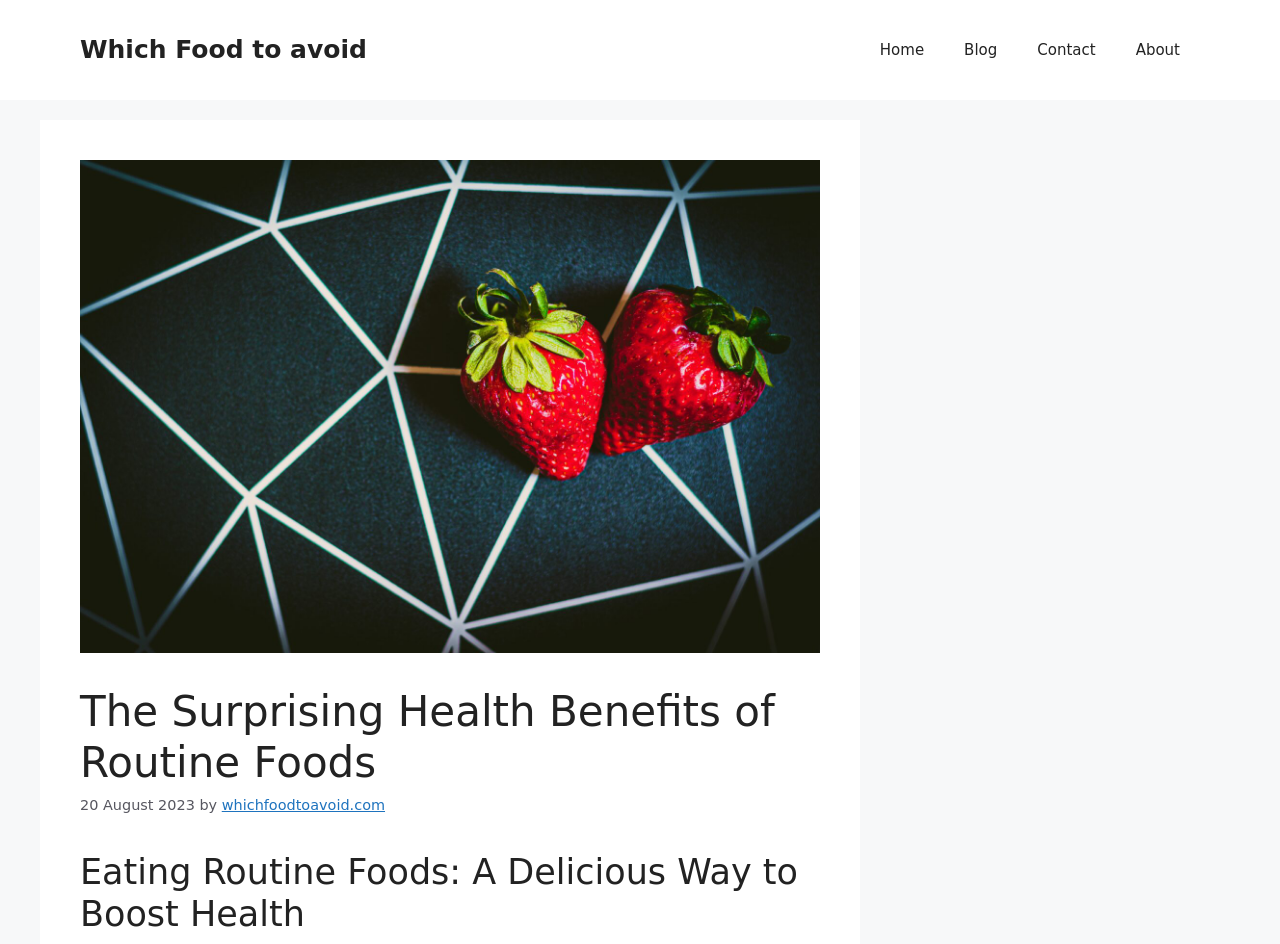Locate the primary heading on the webpage and return its text.

The Surprising Health Benefits of Routine Foods